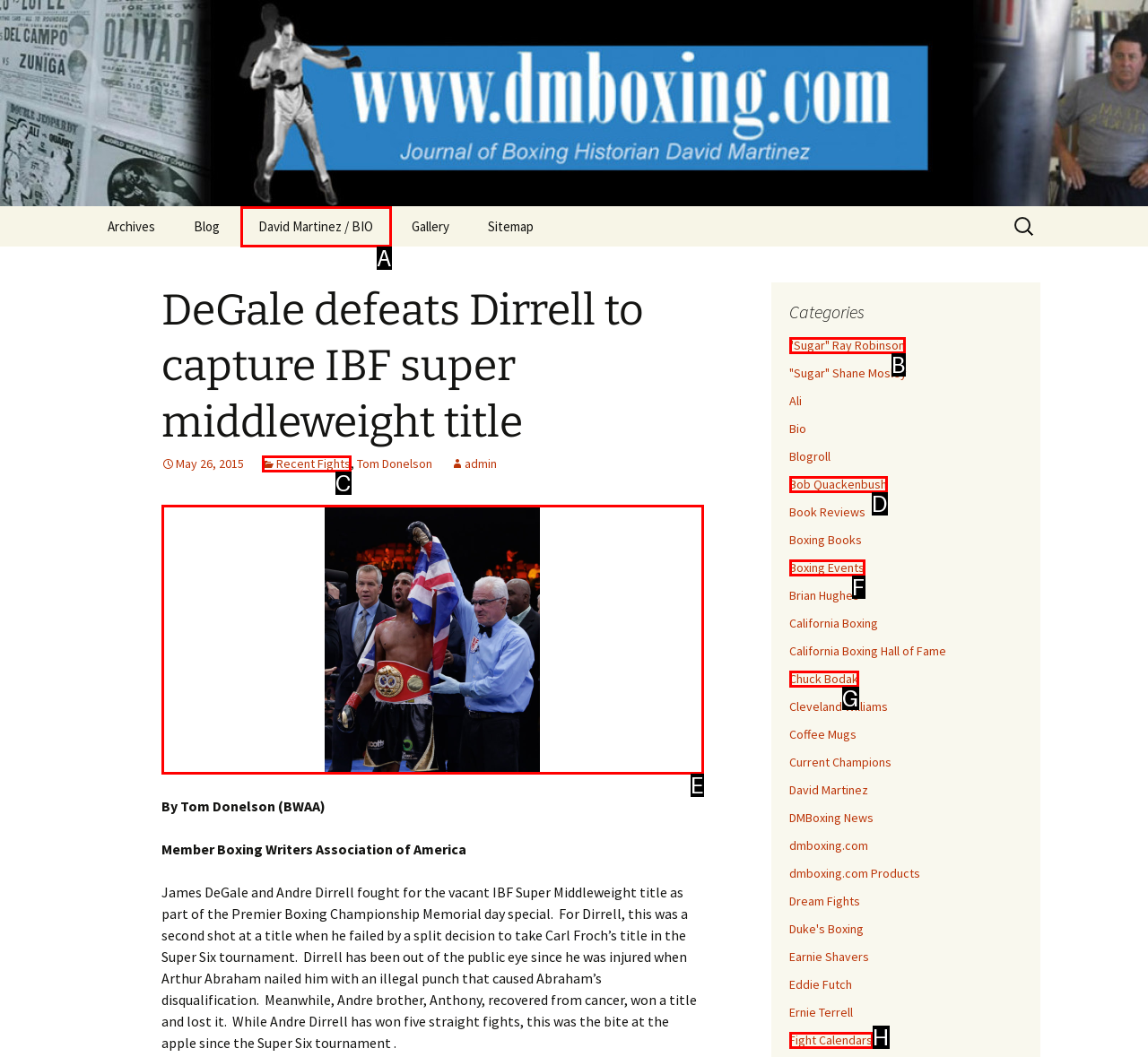Identify the letter corresponding to the UI element that matches this description: "Sugar" Ray Robinson
Answer using only the letter from the provided options.

B